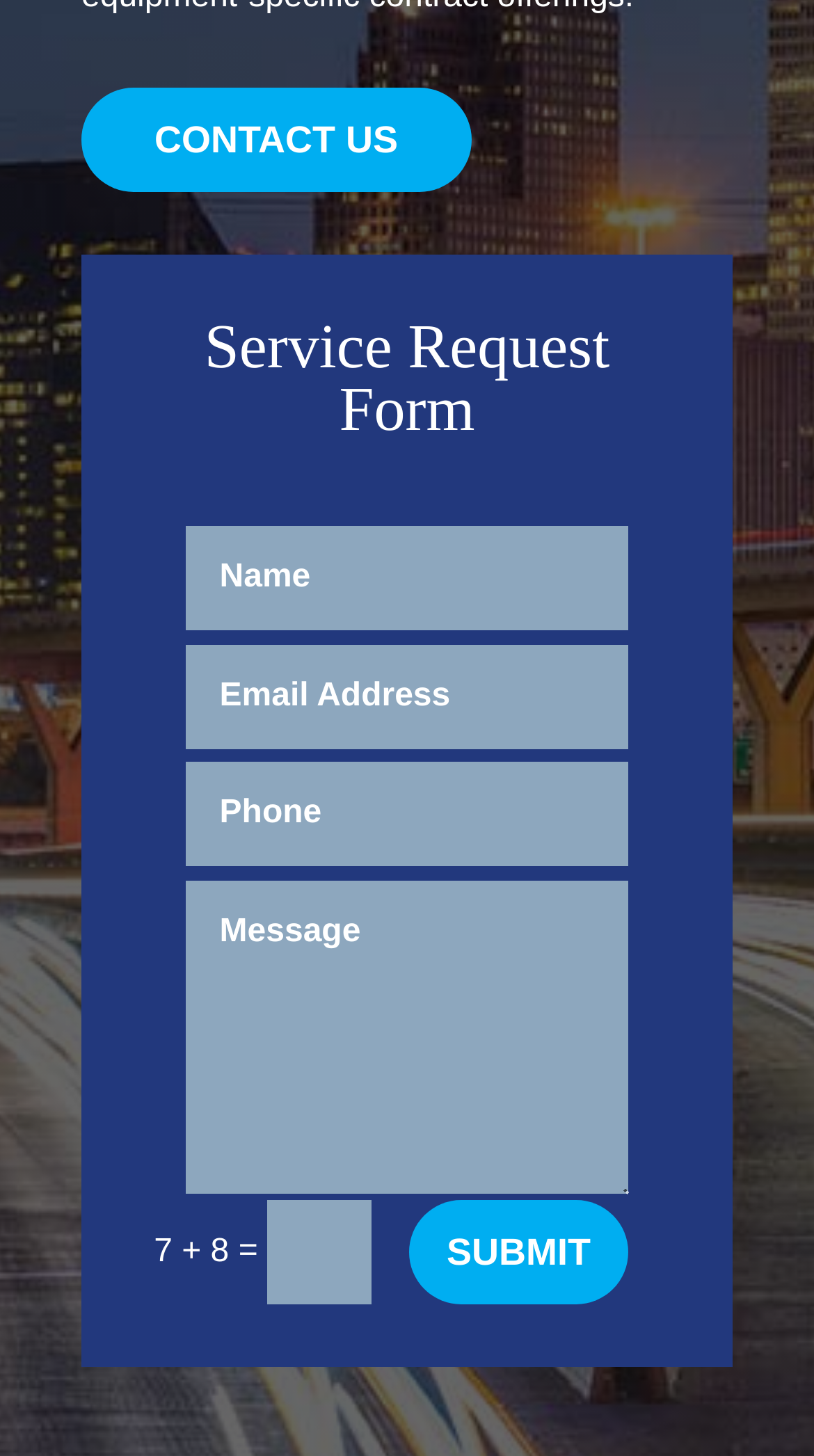What is the label next to the equation?
Look at the screenshot and give a one-word or phrase answer.

7 + 8 =